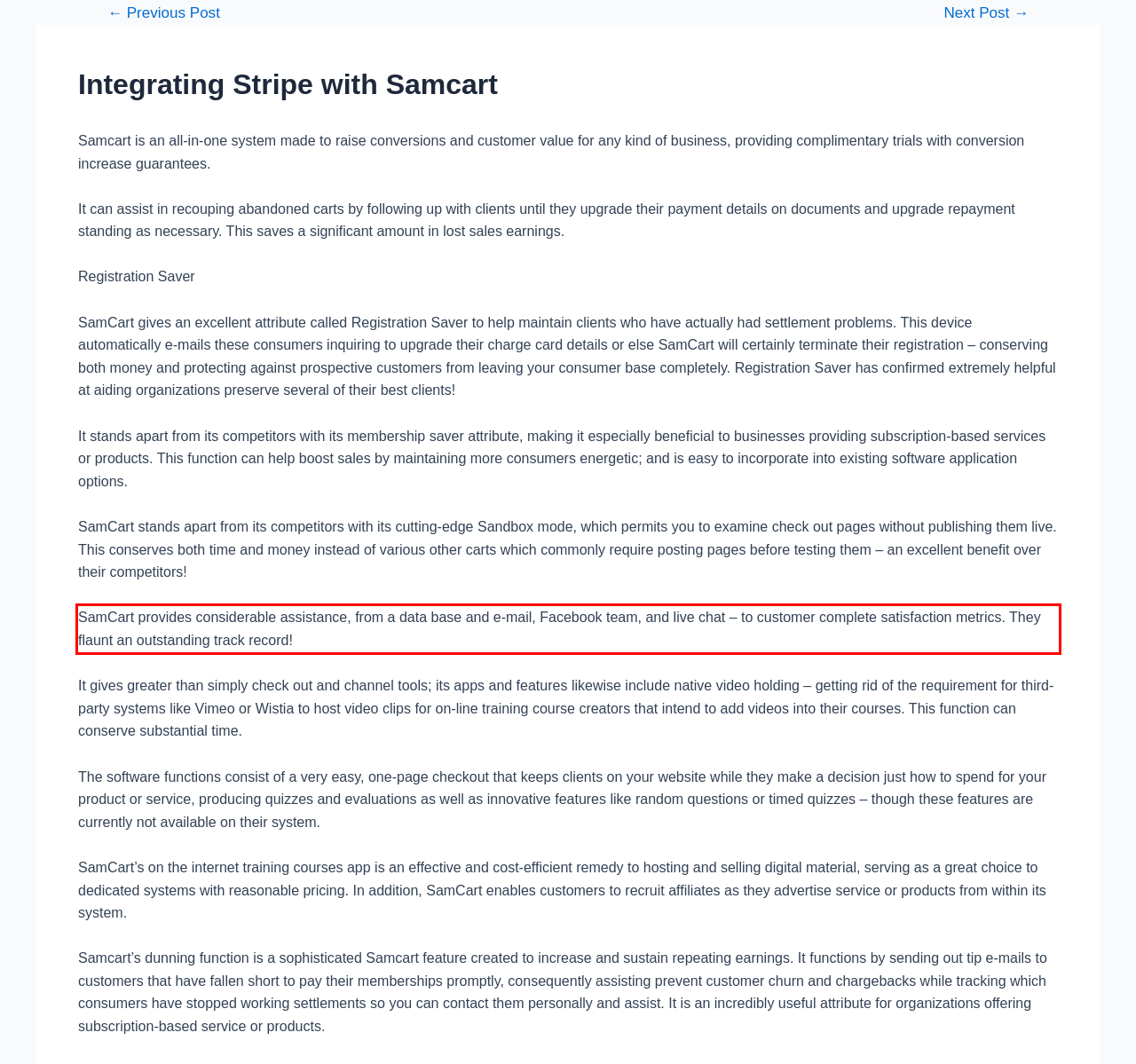Examine the screenshot of the webpage, locate the red bounding box, and generate the text contained within it.

SamCart provides considerable assistance, from a data base and e-mail, Facebook team, and live chat – to customer complete satisfaction metrics. They flaunt an outstanding track record!